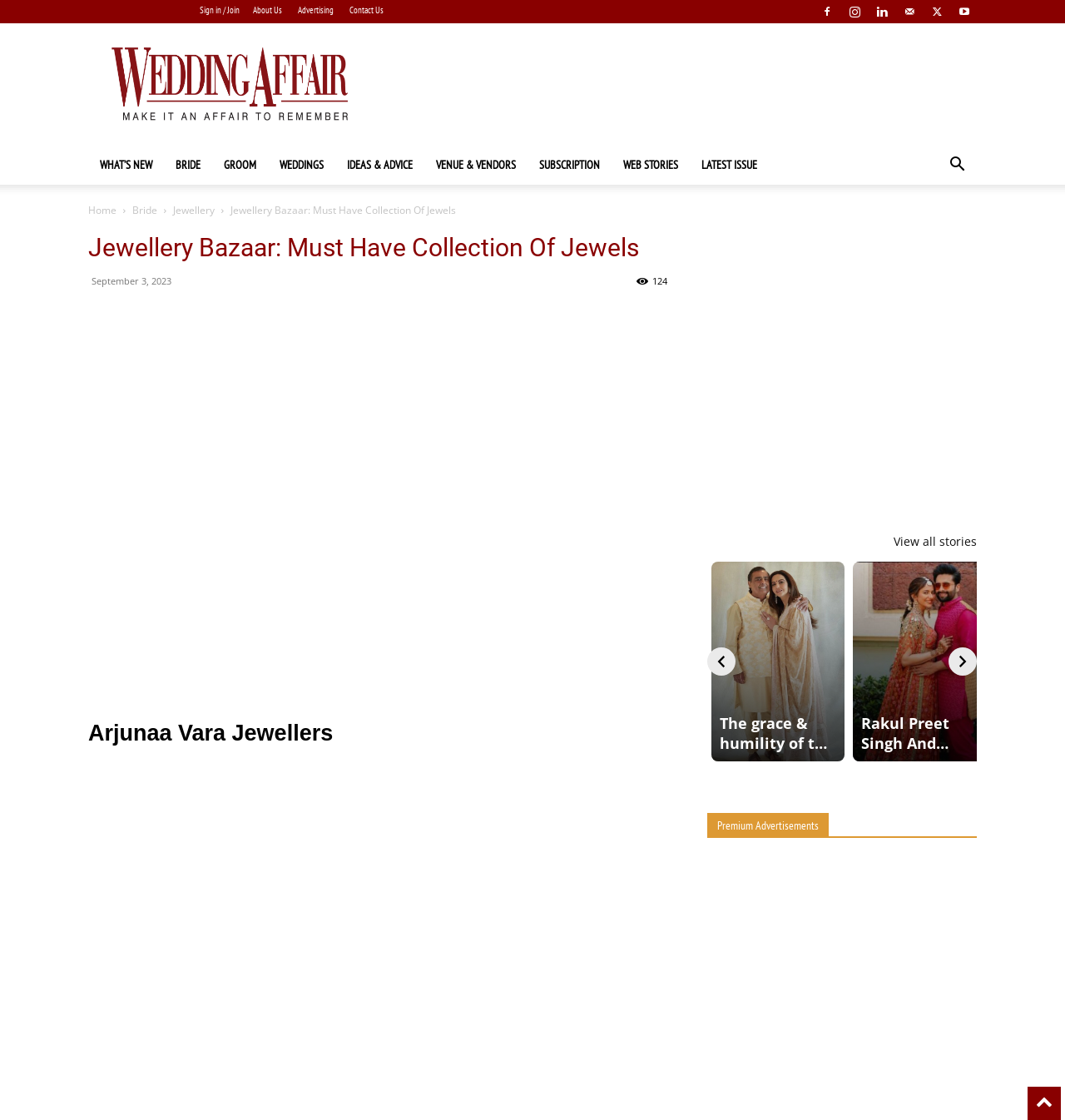Explain the webpage in detail.

The webpage is about the Jewellery Bazaar, featuring iconic brands such as Chopard, JKJ Jewellers, and many more. At the top, there are several links, including "Sign in / Join", "About Us", "Advertising", and "Contact Us", aligned horizontally. To the right of these links, there are six social media icons. Below these links, there is a large banner image with an advertisement.

On the left side of the page, there is a navigation menu with links to "WHAT'S NEW", "BRIDE", "GROOM", "WEDDINGS", "IDEAS & ADVICE", "VENUE & VENDORS", "SUBSCRIPTION", "WEB STORIES", and "LATEST ISSUE". Below this menu, there is a search button.

The main content of the page is divided into two sections. The left section has a heading "Jewellery Bazaar: Must Have Collection Of Jewels" and a subheading "September 3, 2023" with a count of "124". Below this, there is a link to "Jewellery Bazaar - Wedding Affair" with an accompanying image. Further down, there is a heading "Arjunaa Vara Jewellers" followed by an advertisement iframe.

The right section of the main content has two articles with images, titled "The grace & humility of the richest family of our country" and "Rakul Preet Singh And Jackky Bhagnani Tie The Knot In Goa". Below these articles, there are navigation buttons for "Previous" and "Next" stories, as well as a link to "View all stories". Finally, there is a heading "Premium Advertisements" at the bottom of the page.